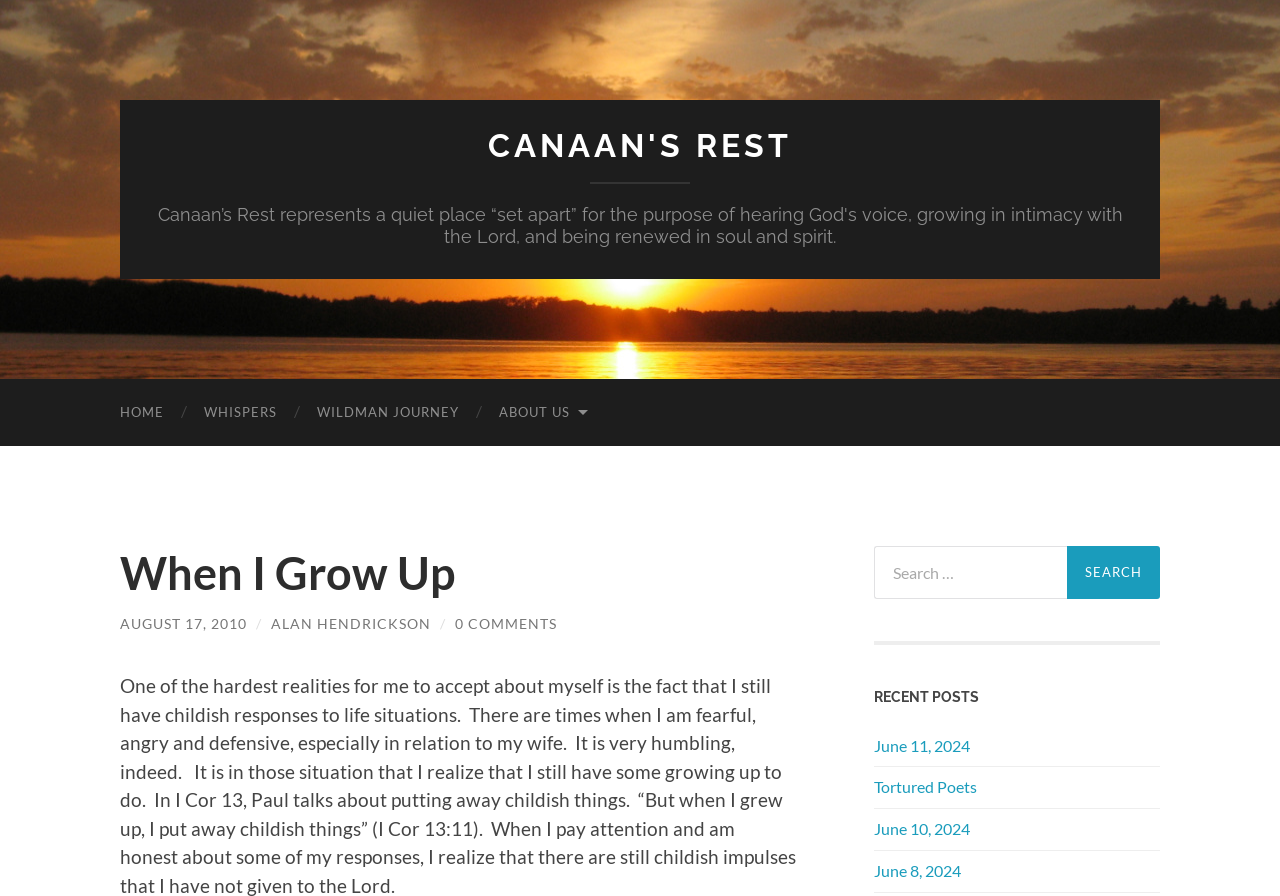Please find the bounding box coordinates of the element that you should click to achieve the following instruction: "search for something". The coordinates should be presented as four float numbers between 0 and 1: [left, top, right, bottom].

[0.683, 0.609, 0.906, 0.668]